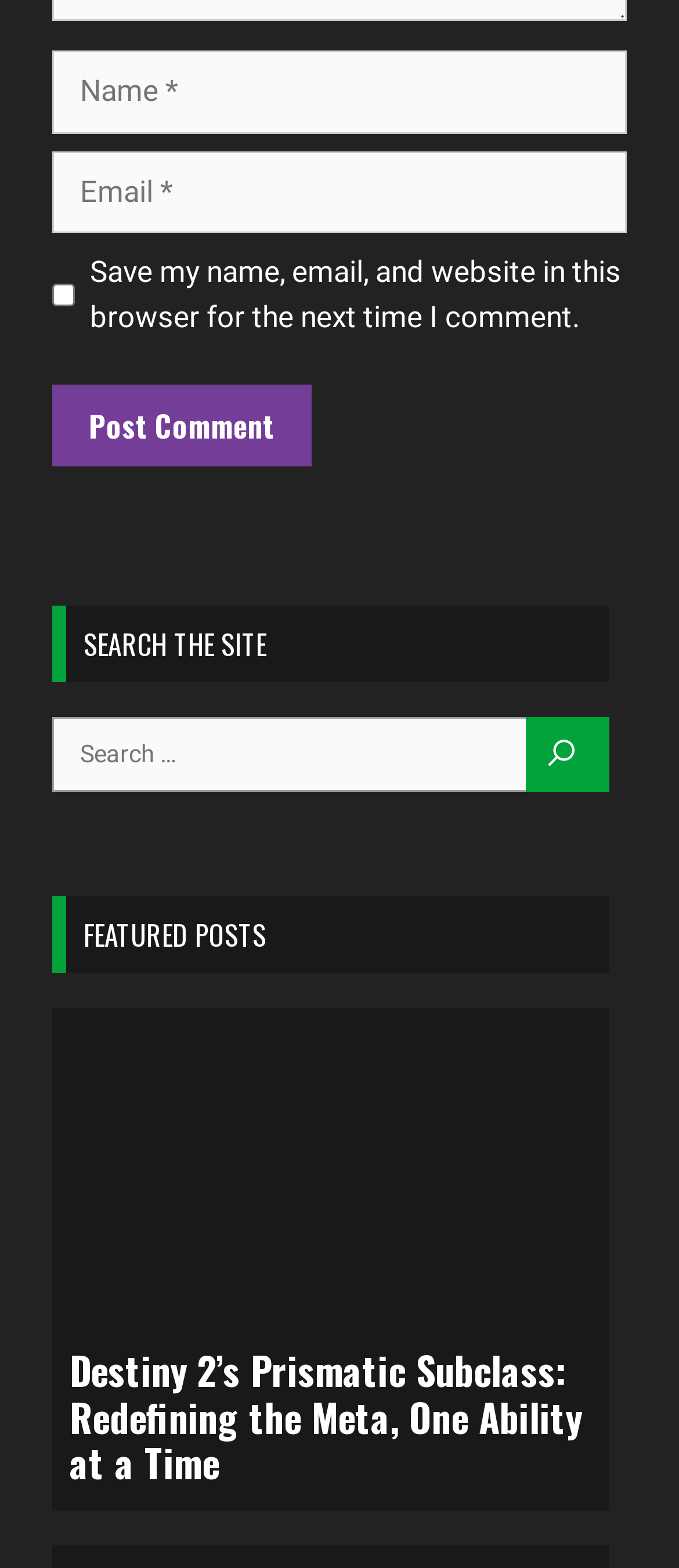Find the bounding box coordinates of the element to click in order to complete this instruction: "Post a comment". The bounding box coordinates must be four float numbers between 0 and 1, denoted as [left, top, right, bottom].

[0.077, 0.245, 0.459, 0.298]